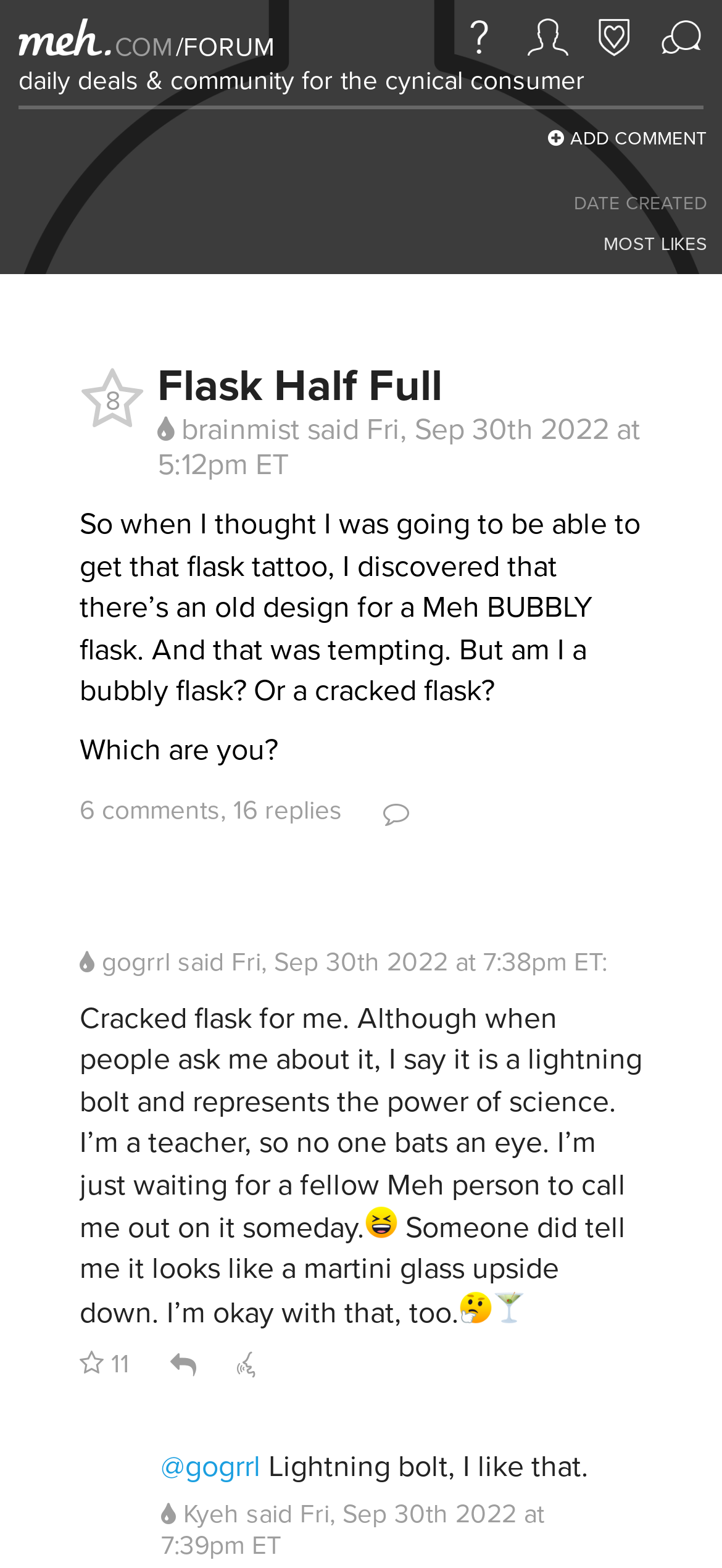What is the topic of the discussion?
From the image, provide a succinct answer in one word or a short phrase.

Flask tattoo